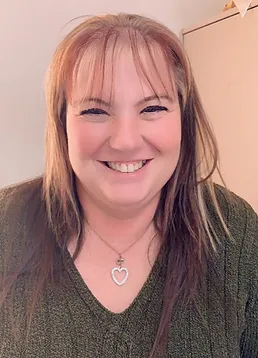Give an in-depth description of the image.

The image features a smiling woman with long, straight hair, which is partly styled with highlights. She wears a cozy green sweater and a heart-shaped pendant necklace, exuding warmth and friendliness. Her cheerful expression conveys a sense of approachability, indicating she enjoys her surroundings. This image is associated with Michelle Simpson, a Funding Specialist at Forbes AAC. In her role, she collaborates closely with caregivers and professionals to facilitate access to essential AAC devices for clients. Michelle's dedication to her work and her passion for helping others shine through, just as much as her vibrant personality in this portrait.